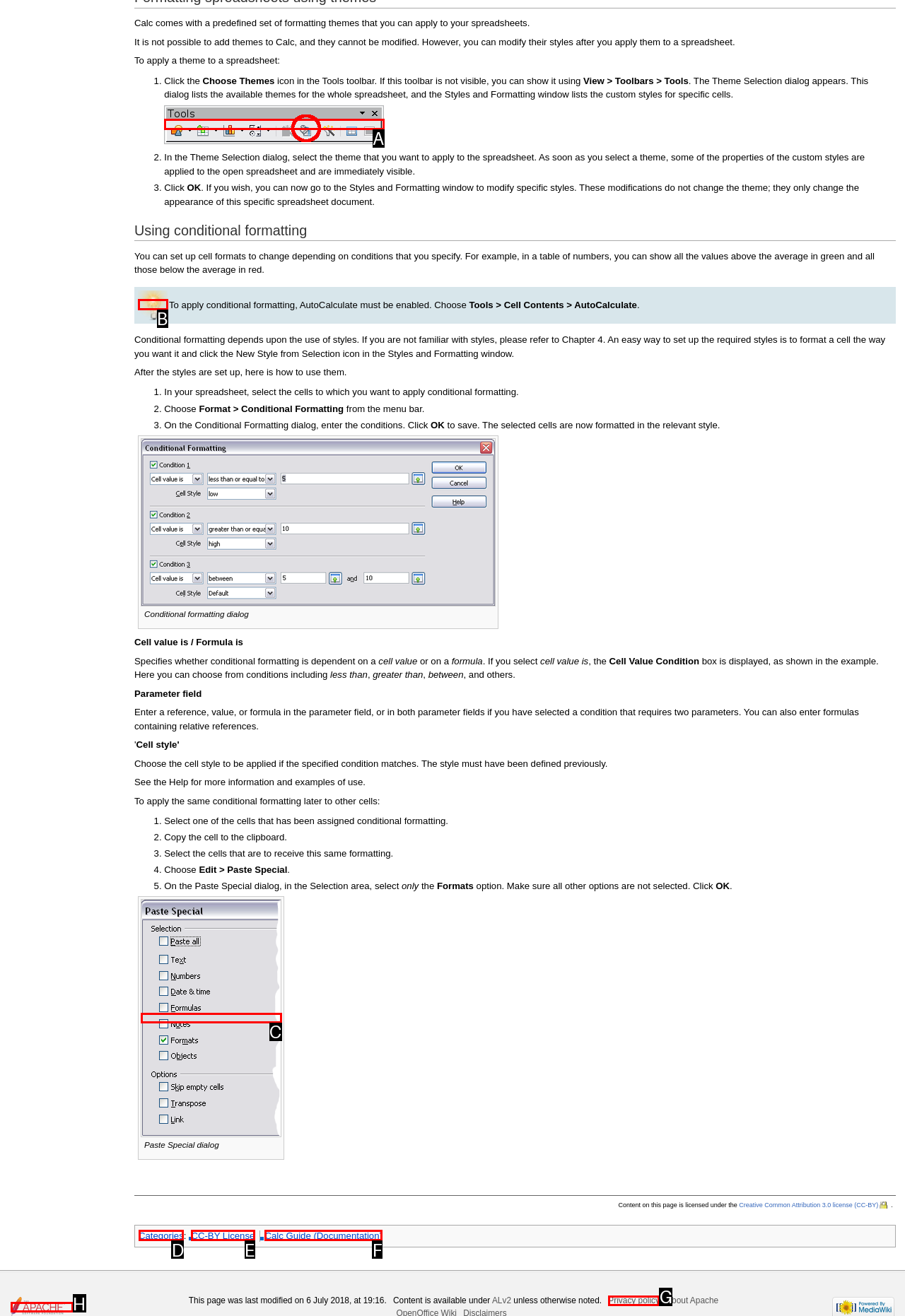Identify the HTML element that corresponds to the description: CC-BY License
Provide the letter of the matching option from the given choices directly.

E